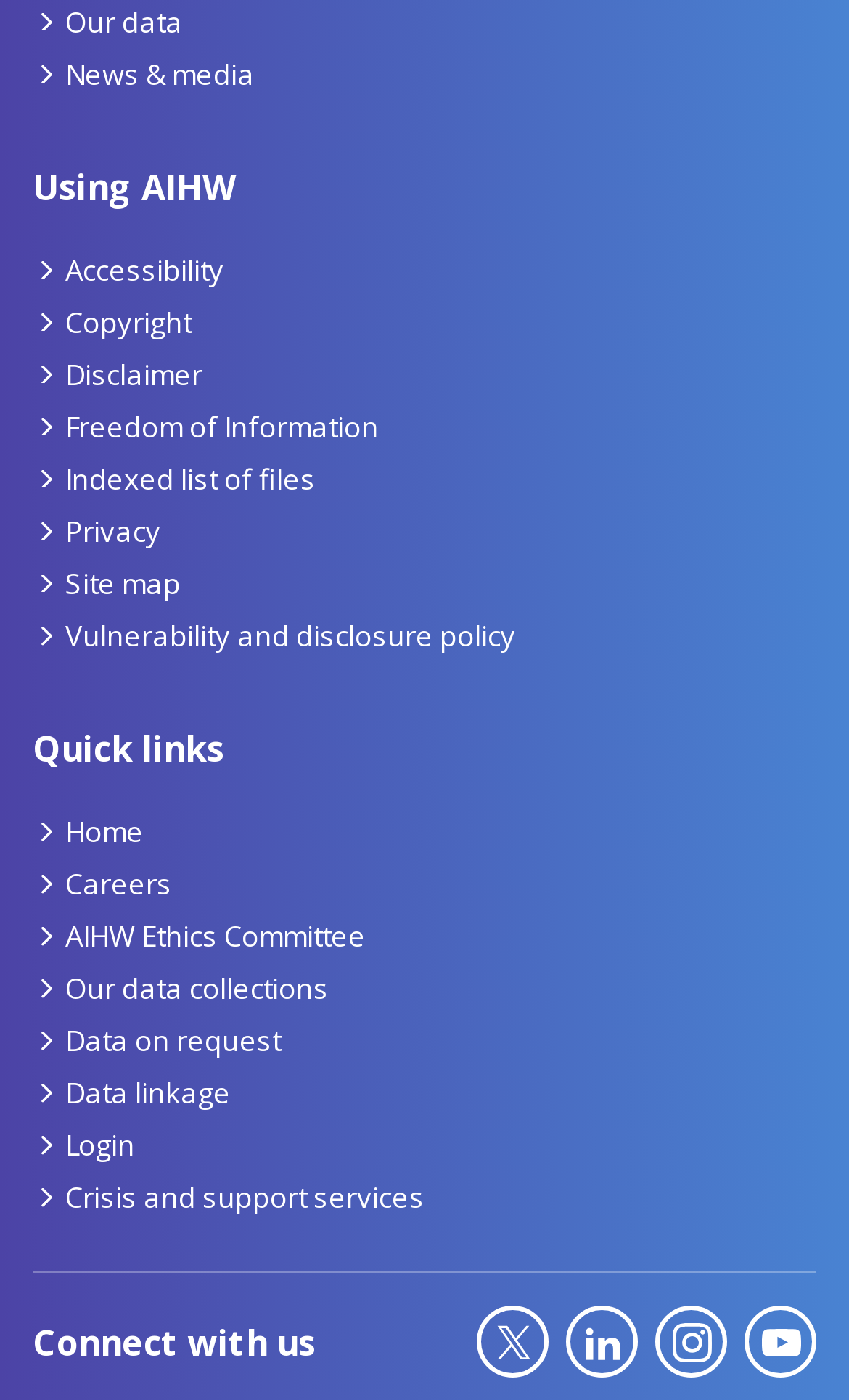Highlight the bounding box coordinates of the region I should click on to meet the following instruction: "Login".

[0.038, 0.803, 0.159, 0.835]